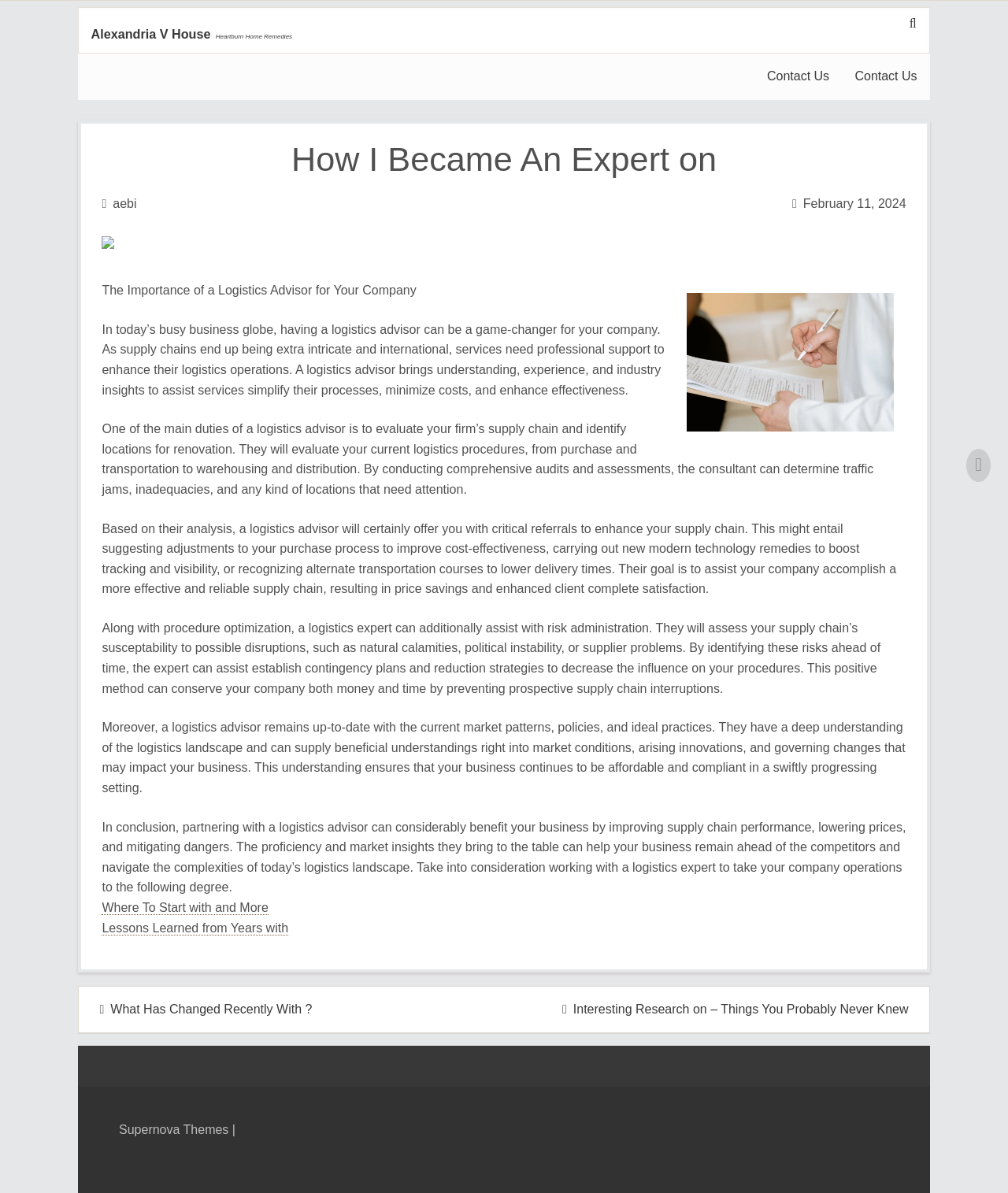Provide a brief response in the form of a single word or phrase:
What is the name of the theme used in the webpage?

Supernova Themes